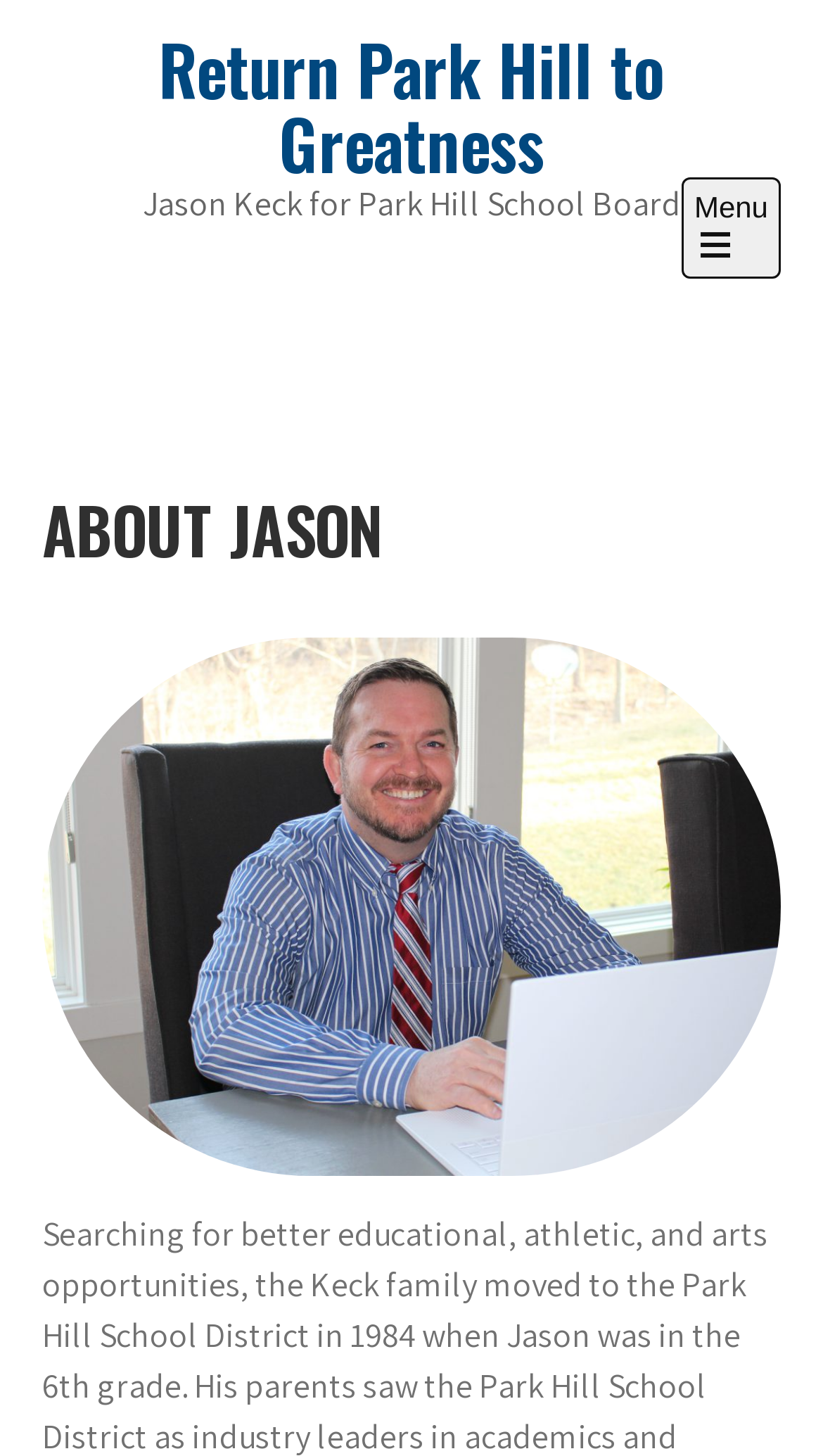Can you extract the primary headline text from the webpage?

Return Park Hill to Greatness